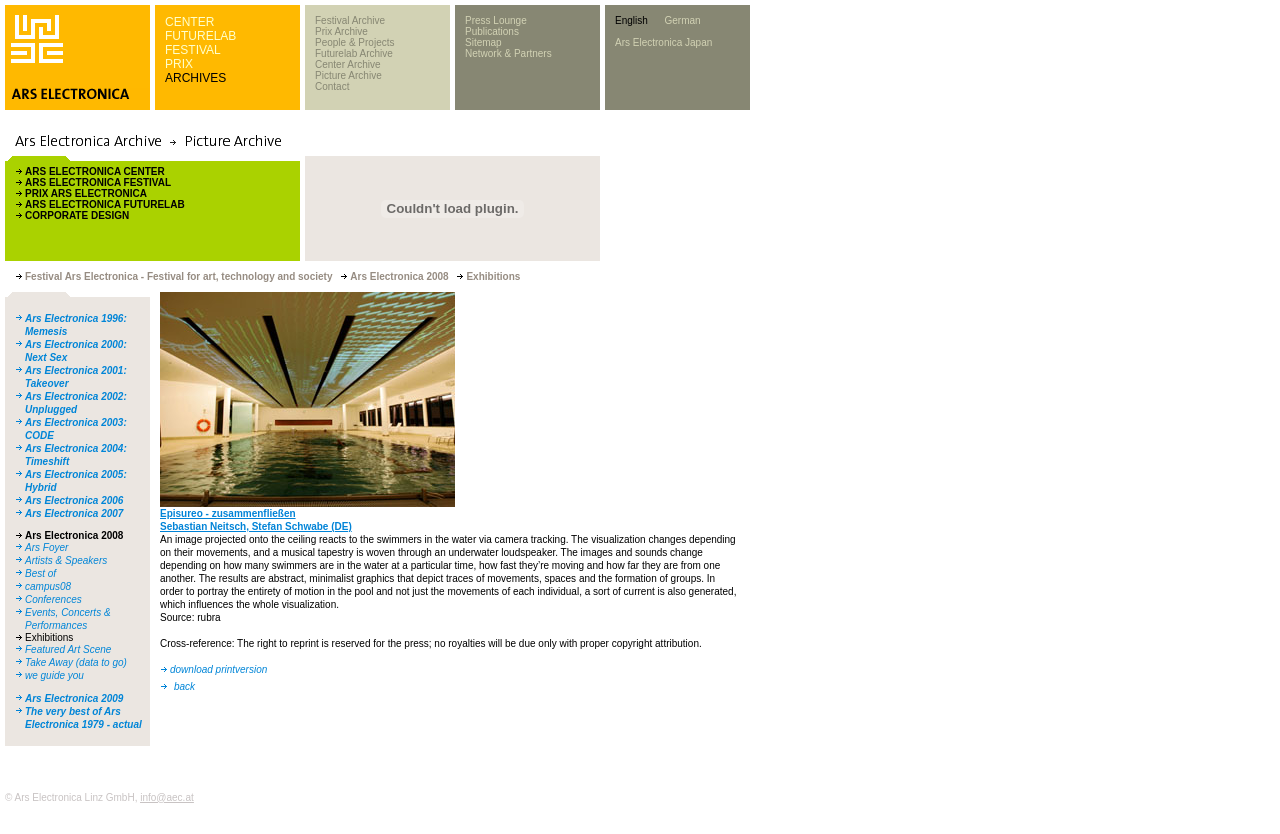Identify the bounding box coordinates of the region that should be clicked to execute the following instruction: "Click the 'Festival Archive' link".

[0.246, 0.018, 0.301, 0.031]